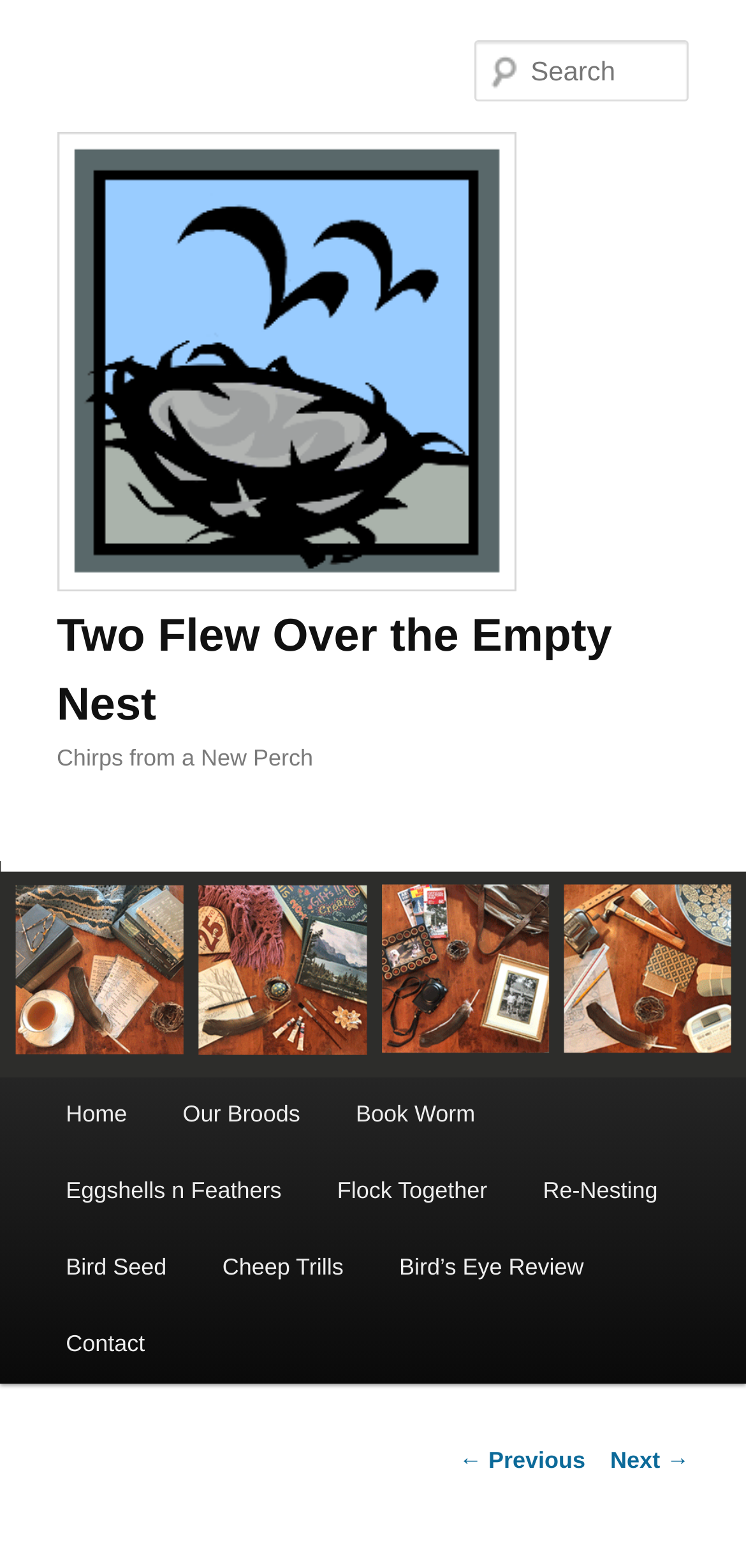Could you indicate the bounding box coordinates of the region to click in order to complete this instruction: "Visit the Book Worm page".

[0.44, 0.687, 0.674, 0.736]